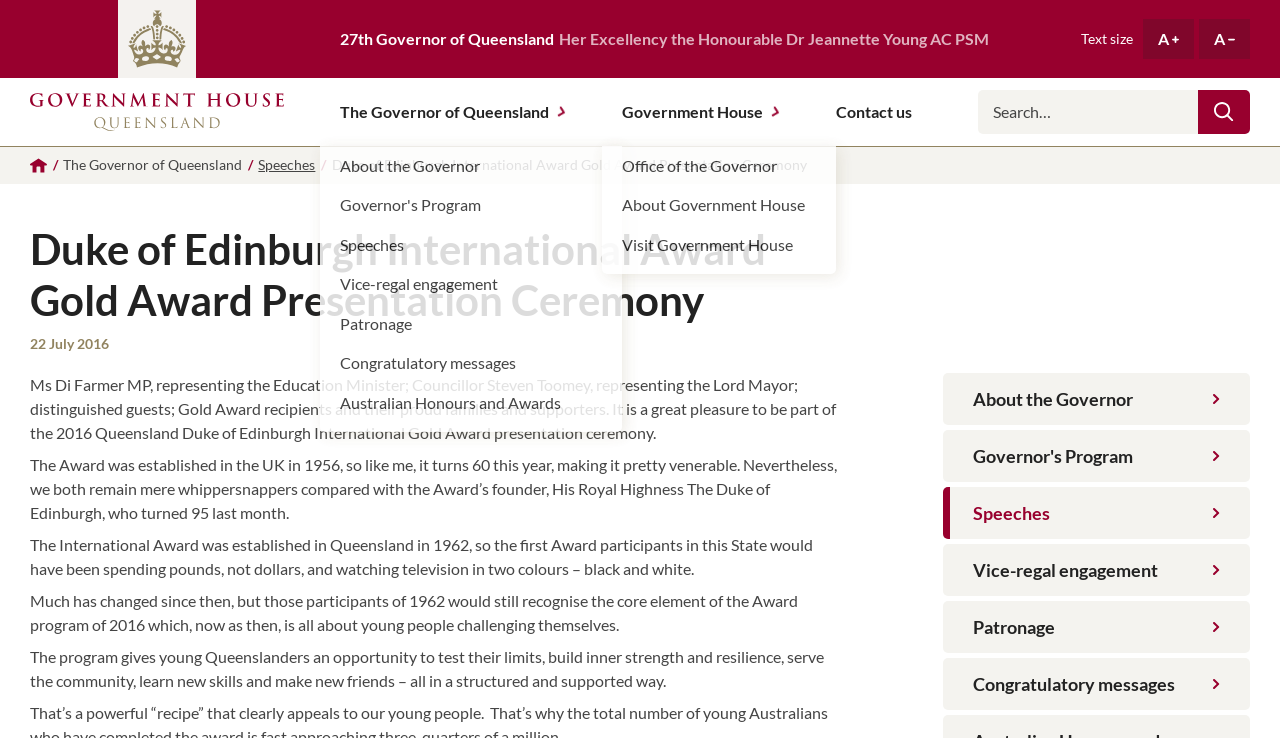Carefully examine the image and provide an in-depth answer to the question: What is the date of the Gold Award presentation ceremony?

I found the answer by looking at the time element with the text '22 July 2016' which is located below the heading 'Duke of Edinburgh International Award Gold Award Presentation Ceremony'.